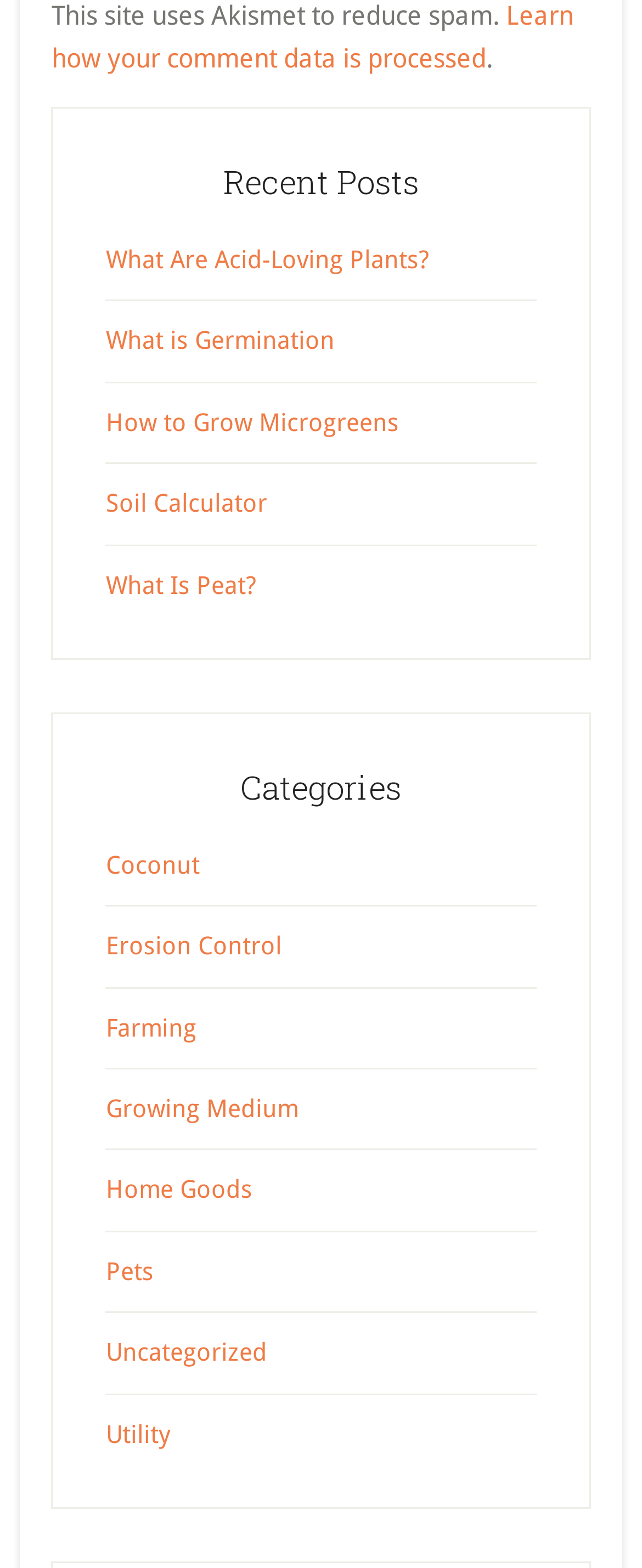Please locate the bounding box coordinates of the element that should be clicked to complete the given instruction: "Explore the category of coconut".

[0.165, 0.542, 0.311, 0.561]